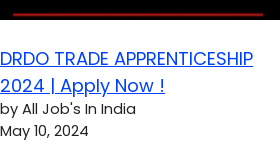Provide a one-word or short-phrase response to the question:
What is the date of publication?

May 10, 2024